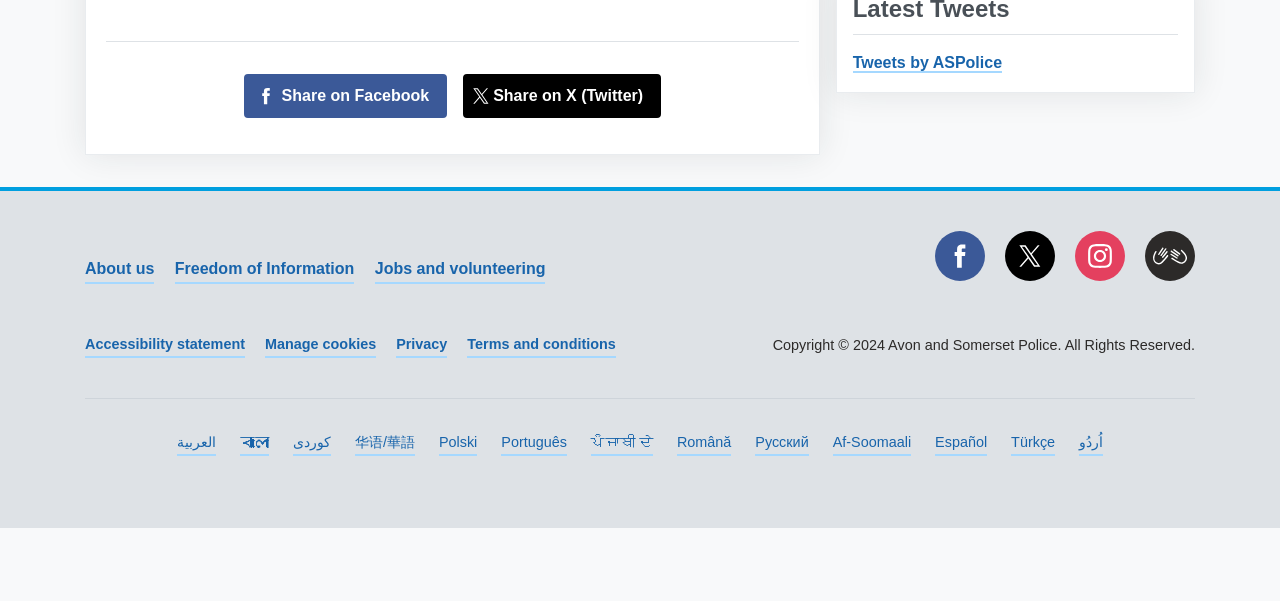Please determine the bounding box coordinates for the UI element described as: "Terms and conditions".

[0.365, 0.554, 0.481, 0.596]